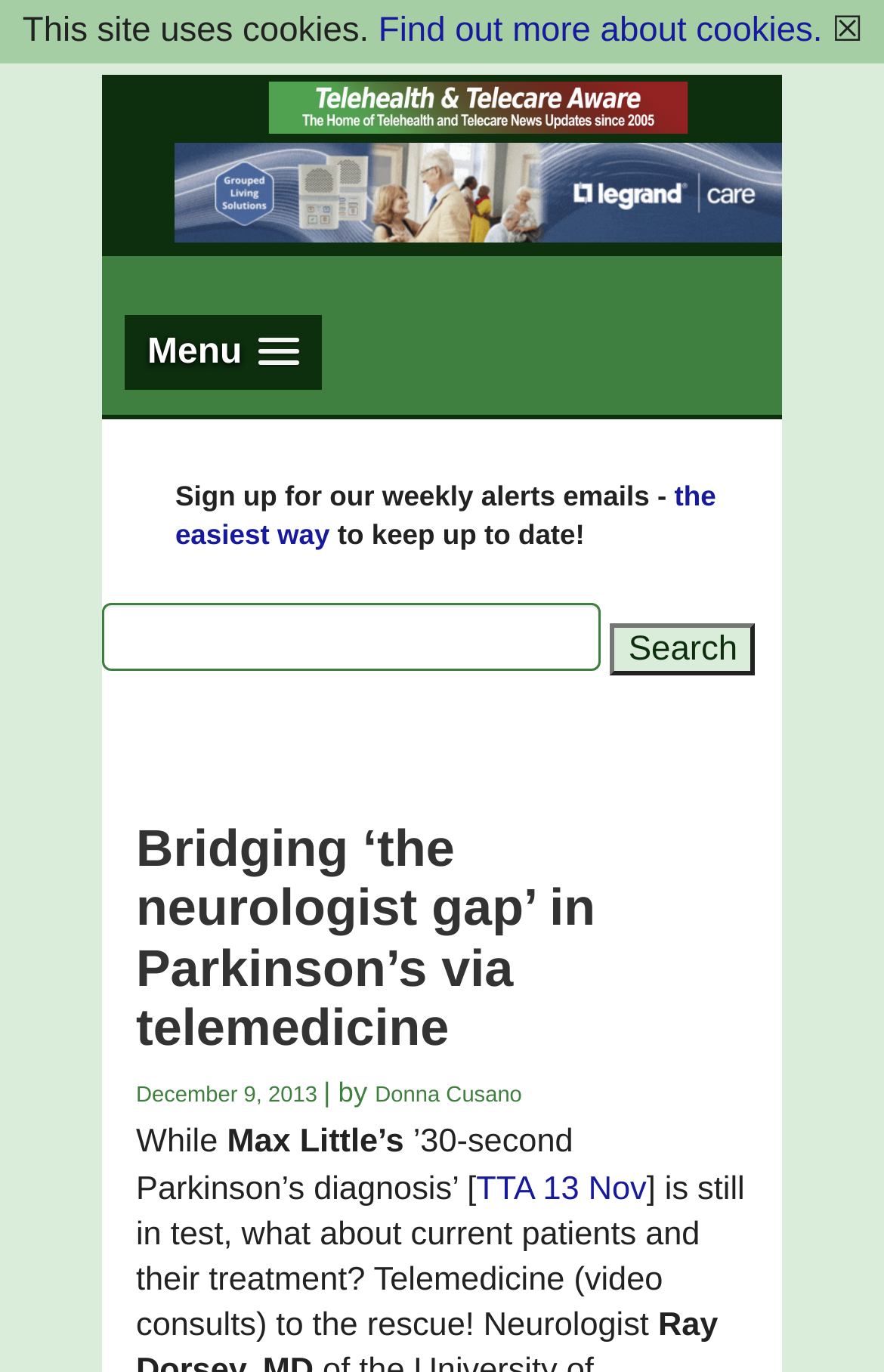Provide the bounding box coordinates of the UI element this sentence describes: "name="s"".

[0.115, 0.394, 0.679, 0.443]